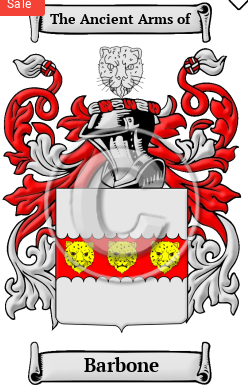Analyze the image and answer the question with as much detail as possible: 
What is written at the top of the image?

The question asks about the text written at the top of the image. The caption mentions that at the top of the image is the phrase 'The Ancient Arms of Barbone', signifying the historical significance of this emblem. Therefore, the answer is 'The Ancient Arms of Barbone'.